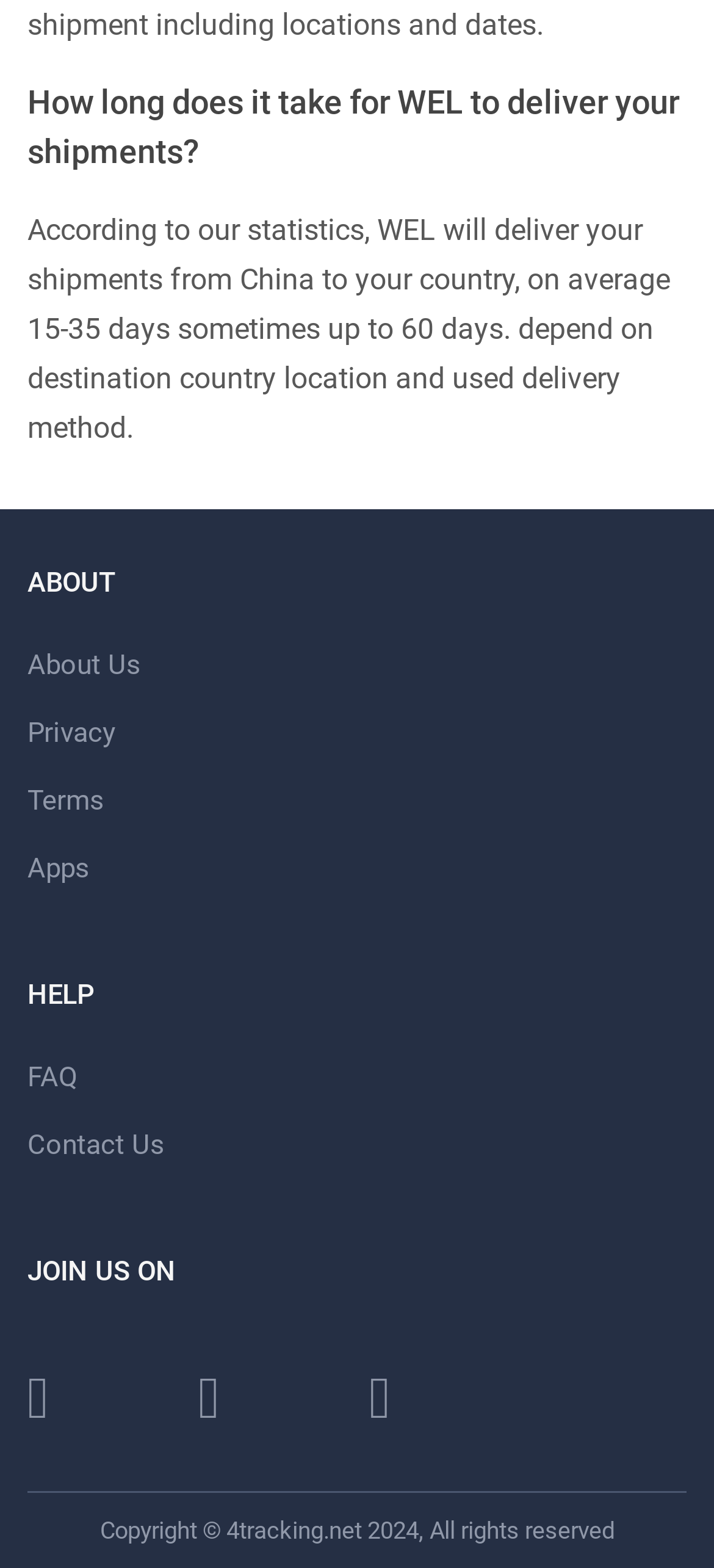Bounding box coordinates are specified in the format (top-left x, top-left y, bottom-right x, bottom-right y). All values are floating point numbers bounded between 0 and 1. Please provide the bounding box coordinate of the region this sentence describes: Privacy

[0.038, 0.442, 0.162, 0.485]